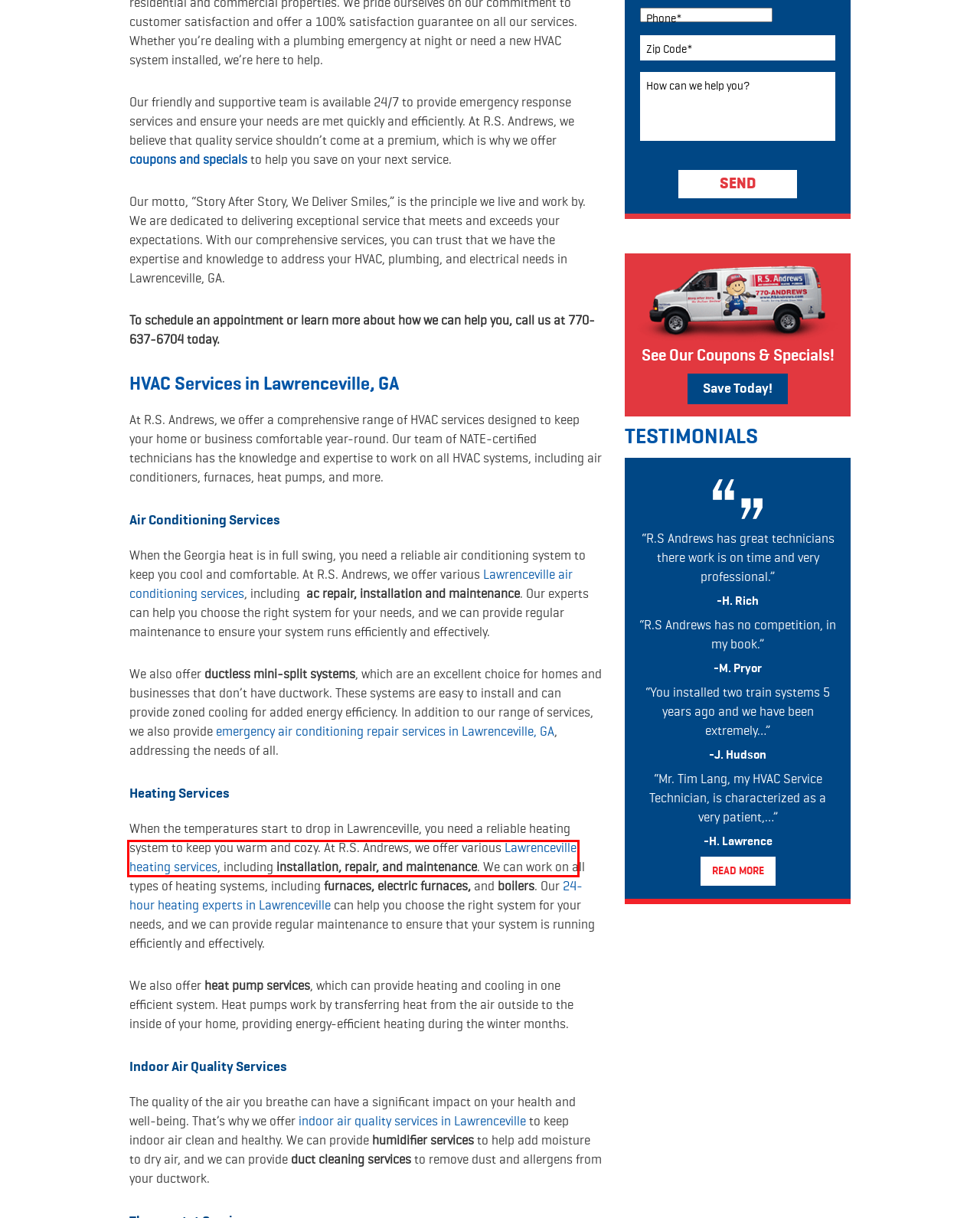Using the screenshot of a webpage with a red bounding box, pick the webpage description that most accurately represents the new webpage after the element inside the red box is clicked. Here are the candidates:
A. HVAC, Electrical, & Plumbing Service in Atlanta, GA | RS Andrews
B. HVAC, Plumbing & Electrical Contractor in Chamblee, GA - R.S. Andrews
C. 24/7 AC Service in Atlanta, GA | Repair, Installation & Tune Up
D. Heating Service in Atlanta, GA | Furnace Repair & Tune-Up
E. Quality HVAC, Electrical, and Plumbing Services in Sandy Springs, GA - R.S. Andrews
F. Specials HVAC, Electrical & Plumbing Services in GA
G. Our Service Area | R.S. Andrews
H. 24-Hour Emergency Heating Repair in Atlanta - 770-674-8996 - RS Andrews

D